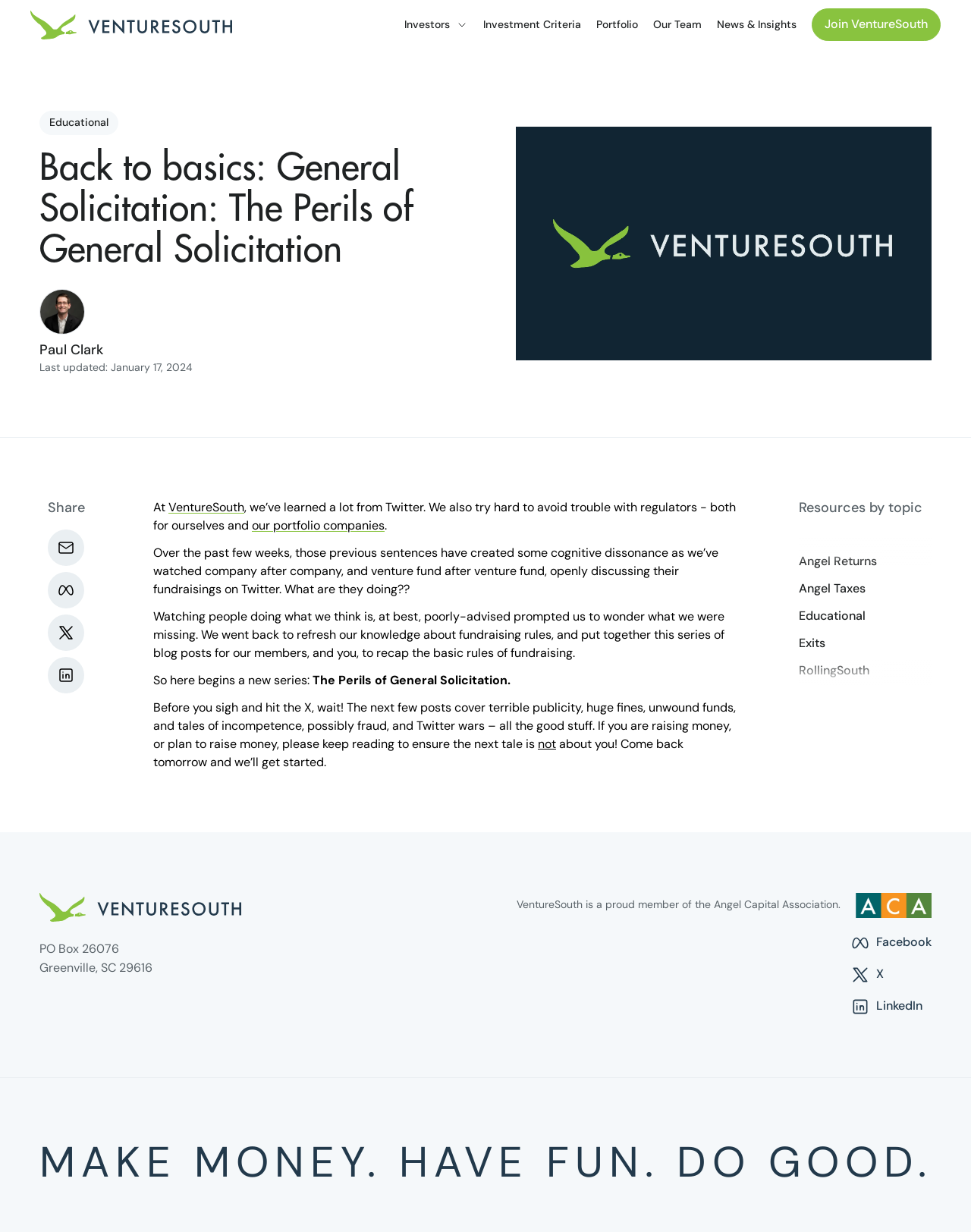Could you specify the bounding box coordinates for the clickable section to complete the following instruction: "Visit Venture South's Facebook page"?

[0.876, 0.757, 0.959, 0.773]